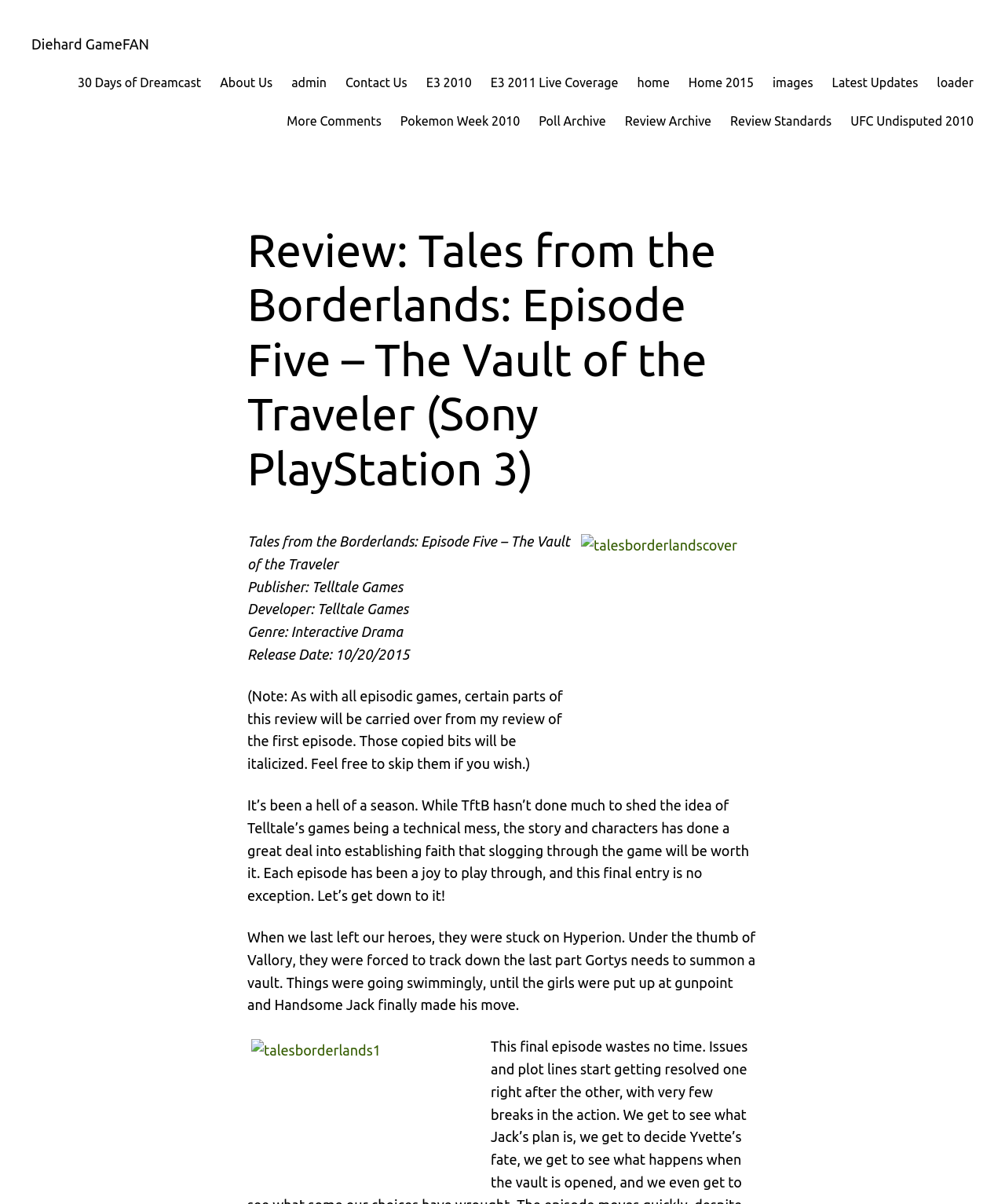What is the release date of the game?
Answer with a single word or phrase by referring to the visual content.

10/20/2015